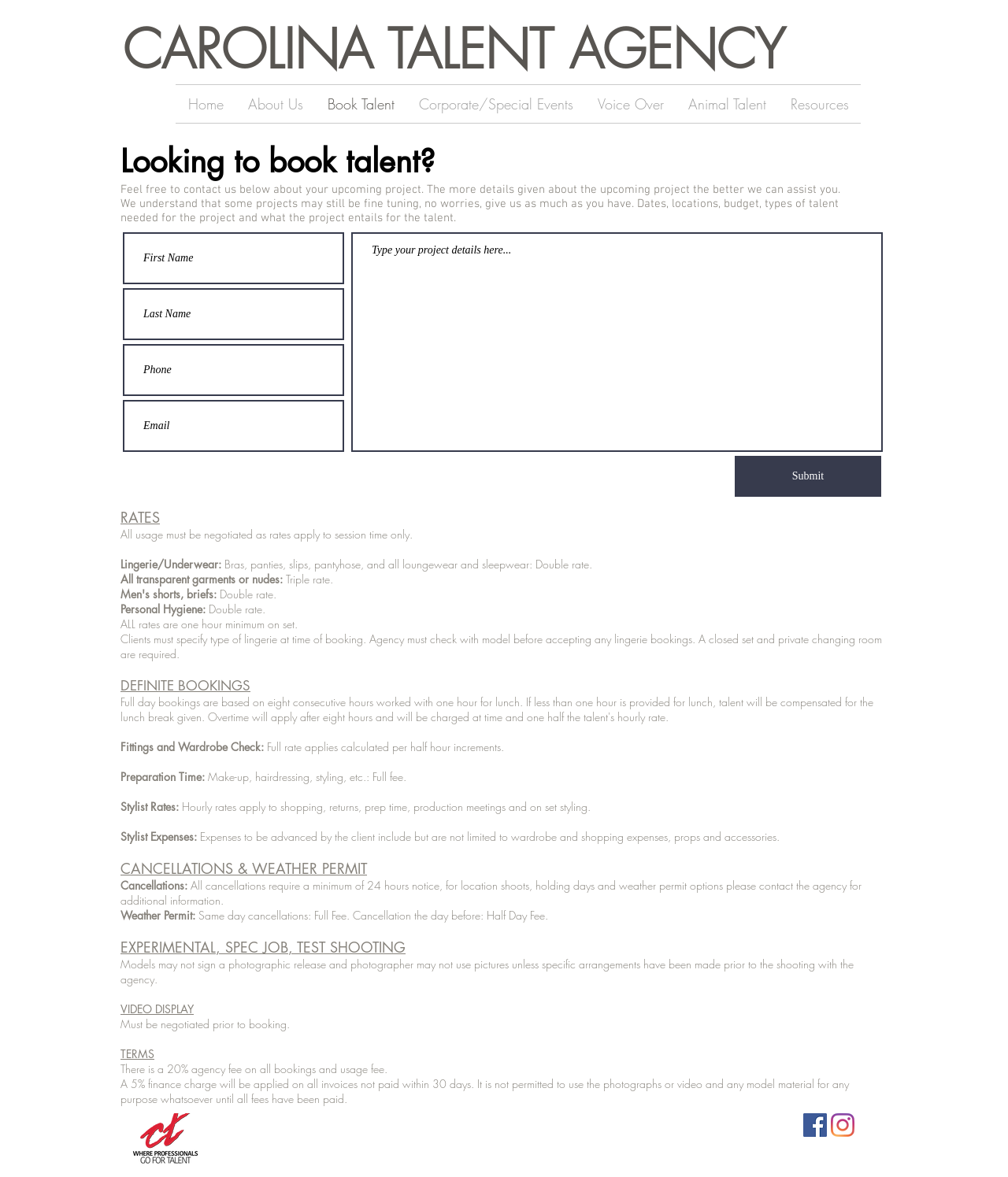Answer the question below in one word or phrase:
What is the agency fee for bookings?

20%